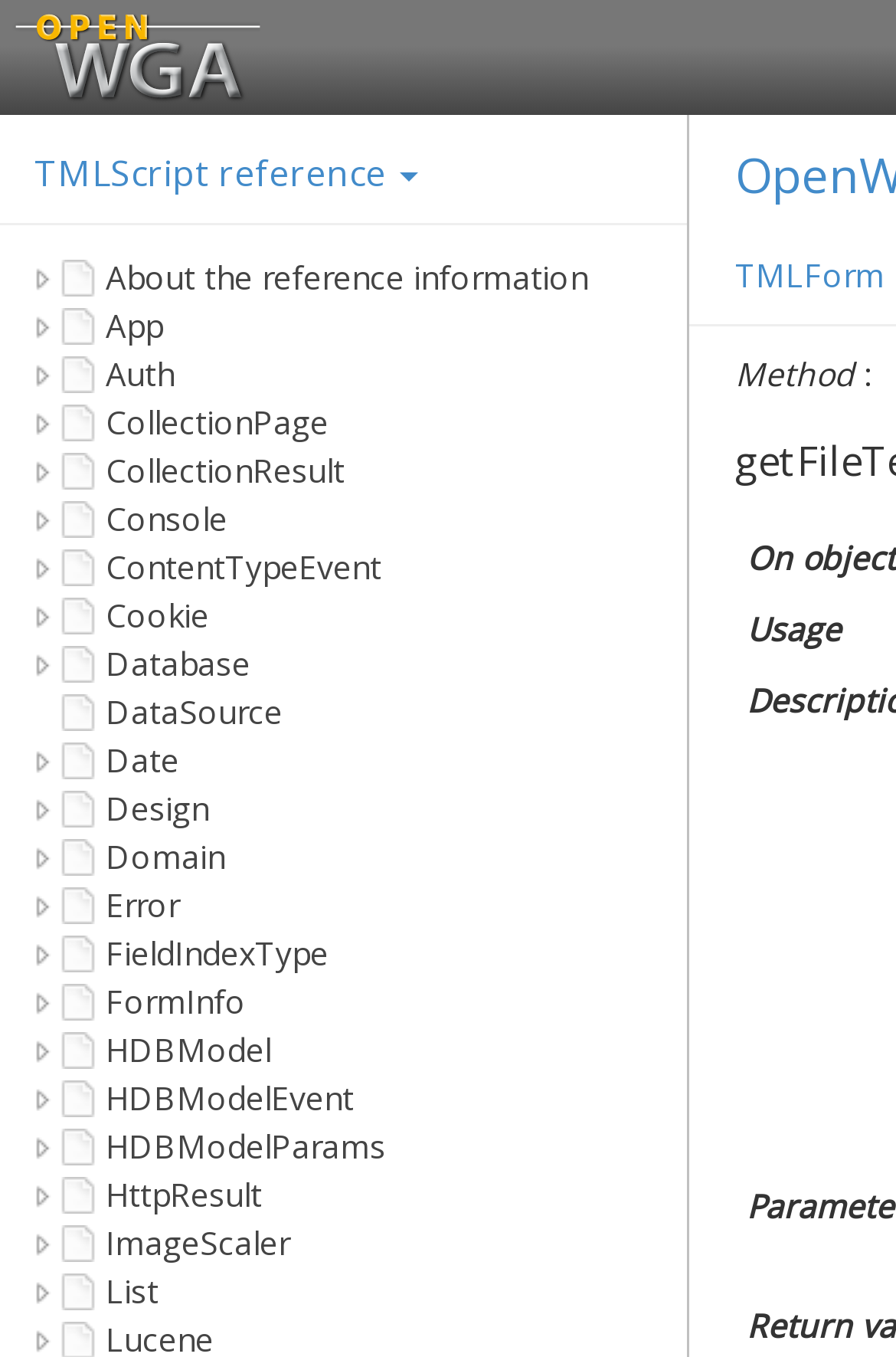Produce an elaborate caption capturing the essence of the webpage.

This webpage is a reference guide for TMLScript, featuring a comprehensive list of links to various topics. At the top-left corner, there is a small image with the label "openwga-only-600". Below the image, the main title "TMLScript reference" is displayed as a link. 

Underneath the title, there is a series of links, each preceded by a non-breaking space character, arranged in a vertical column. These links are categorized into different topics, including "About the reference information", "App", "Auth", "CollectionPage", and many more, totaling 24 links. 

On the right side of the page, there is a static text element labeled "Method", positioned near the top. The overall layout of the webpage is organized, with a clear hierarchy of elements, making it easy to navigate through the various topics related to TMLScript.